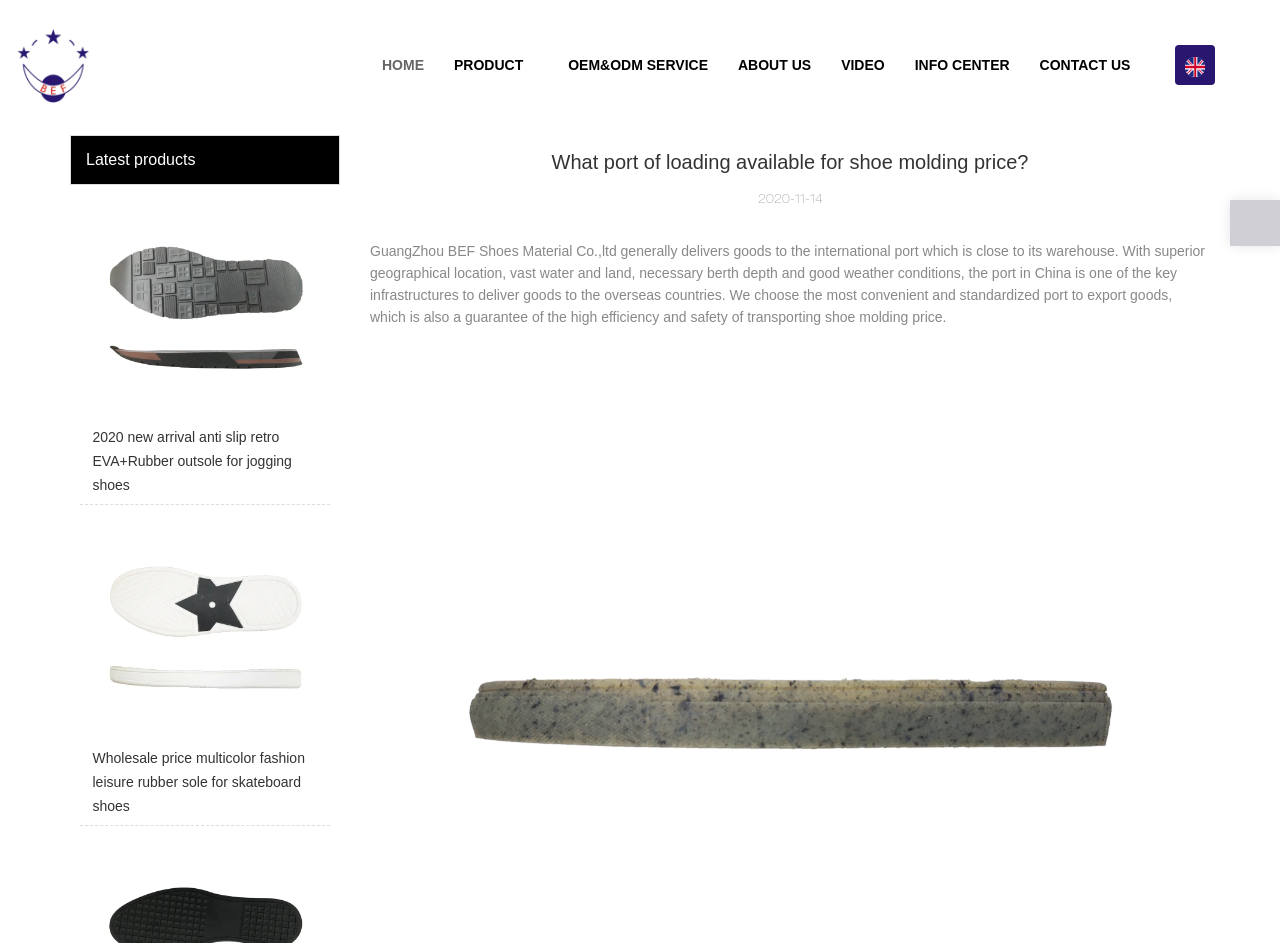Extract the bounding box coordinates for the described element: "VIDEO". The coordinates should be represented as four float numbers between 0 and 1: [left, top, right, bottom].

[0.645, 0.021, 0.703, 0.117]